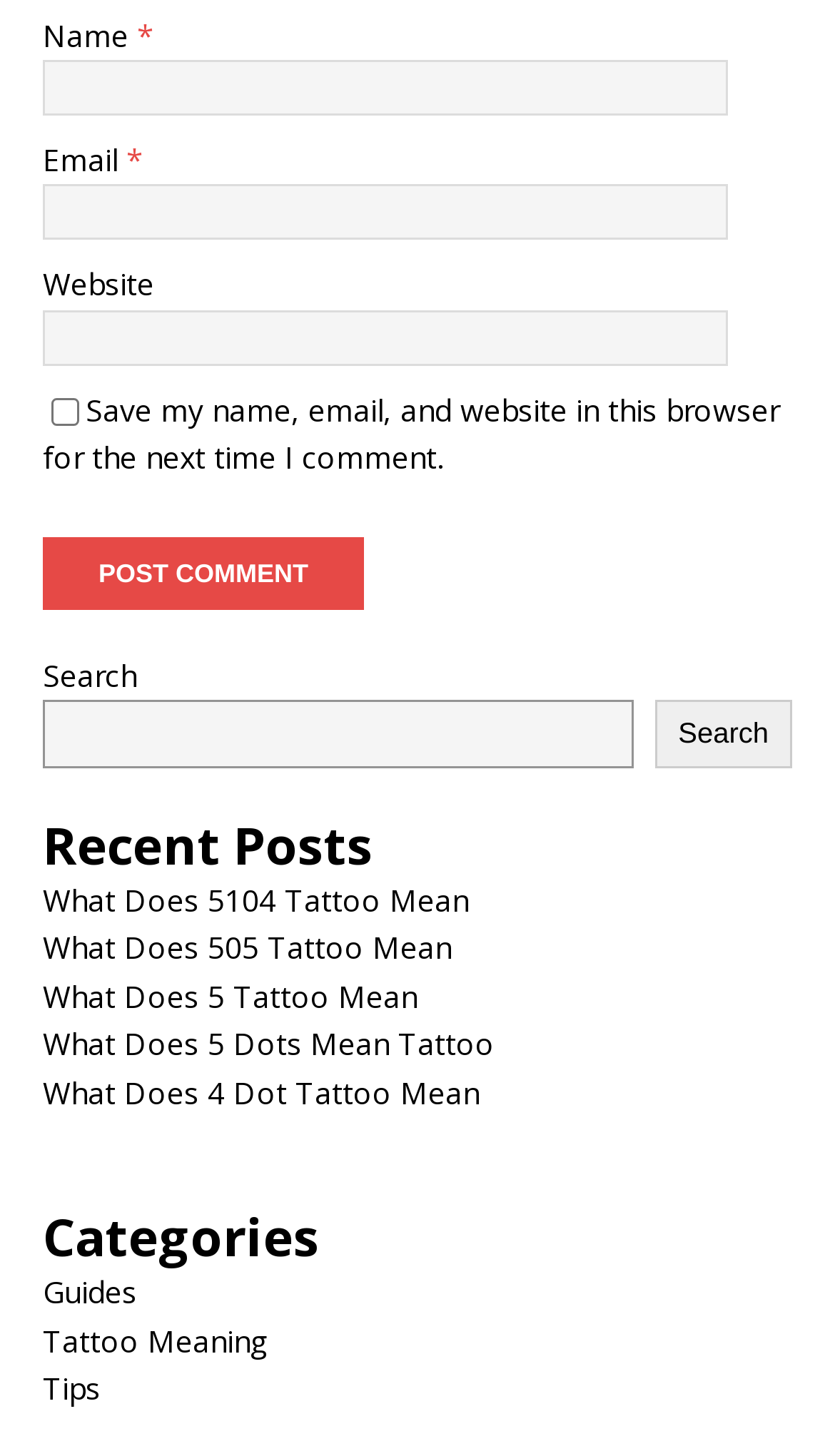Extract the bounding box coordinates for the HTML element that matches this description: "parent_node: Email * name="email"". The coordinates should be four float numbers between 0 and 1, i.e., [left, top, right, bottom].

[0.051, 0.127, 0.872, 0.165]